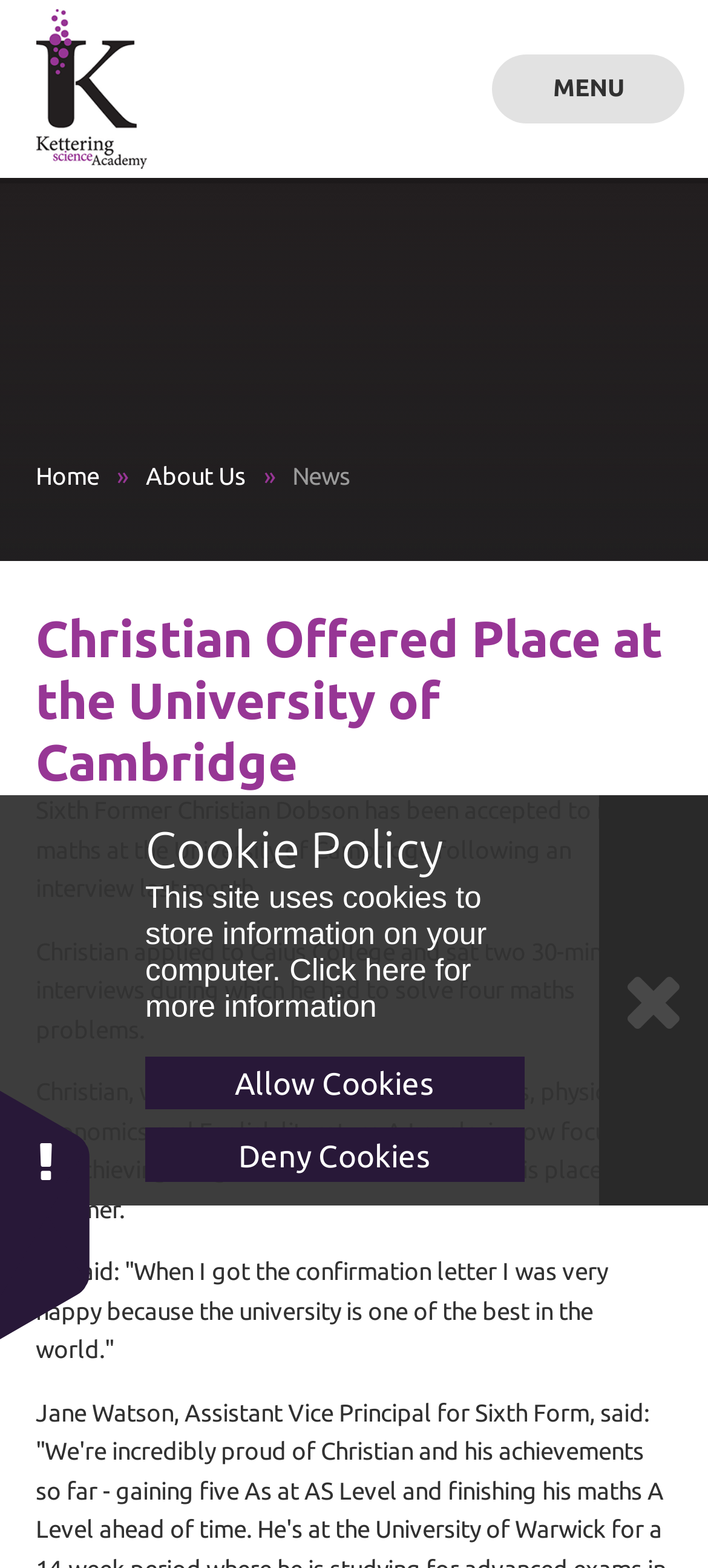Please specify the bounding box coordinates of the element that should be clicked to execute the given instruction: 'Share on Twitter'. Ensure the coordinates are four float numbers between 0 and 1, expressed as [left, top, right, bottom].

None